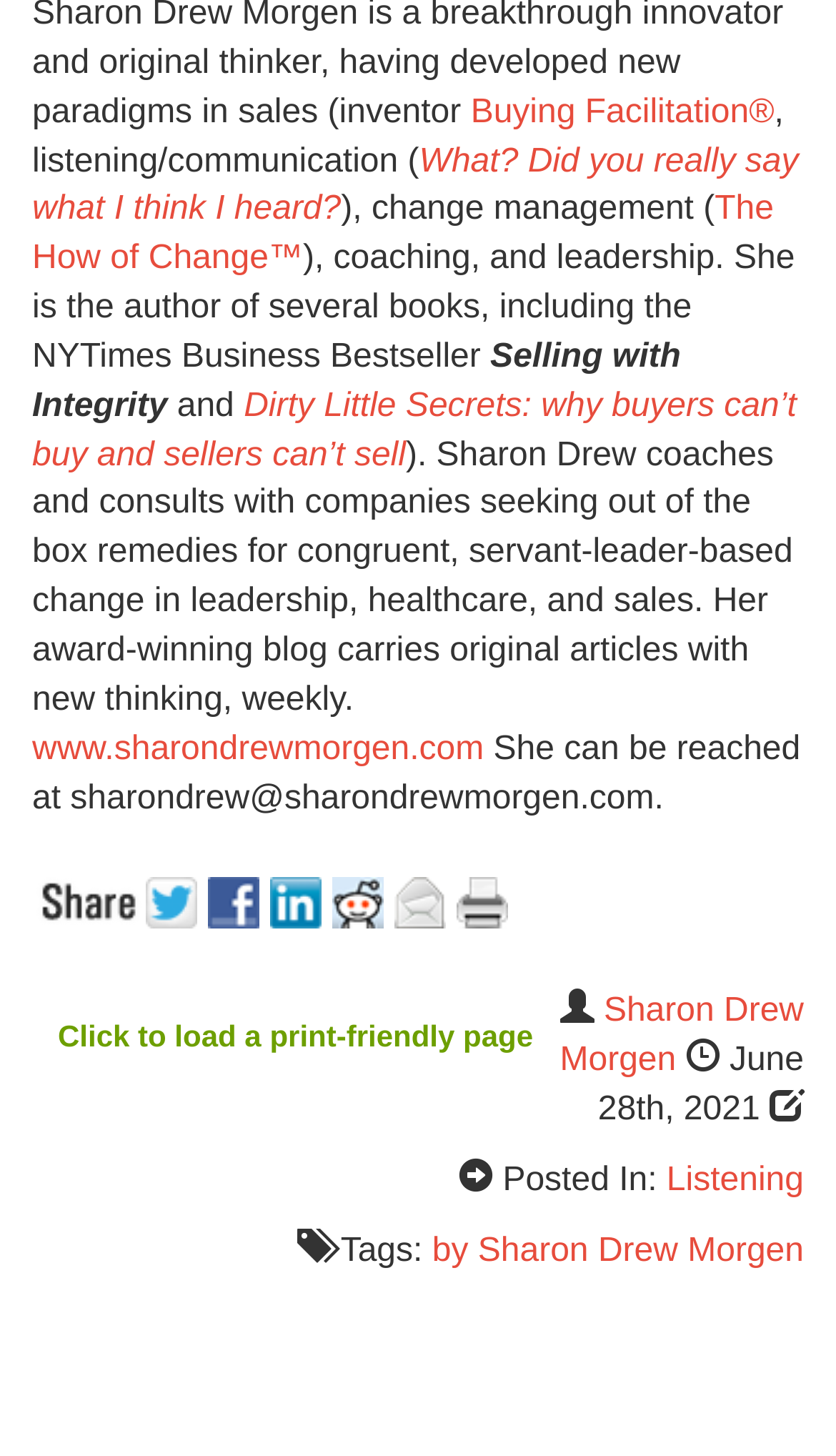Determine the bounding box coordinates of the clickable element necessary to fulfill the instruction: "Visit the author's website". Provide the coordinates as four float numbers within the 0 to 1 range, i.e., [left, top, right, bottom].

[0.038, 0.502, 0.579, 0.527]